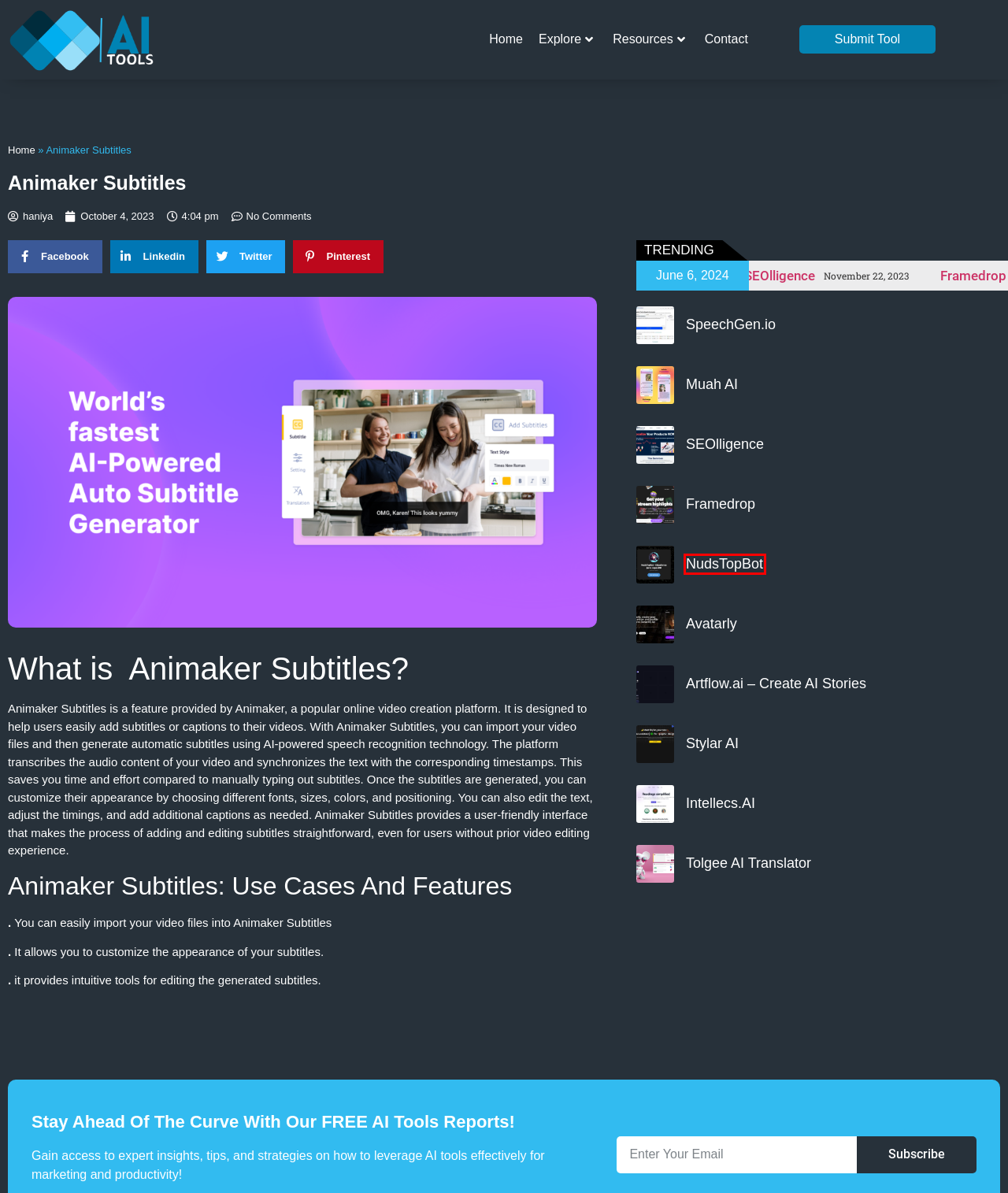You are given a screenshot of a webpage within which there is a red rectangle bounding box. Please choose the best webpage description that matches the new webpage after clicking the selected element in the bounding box. Here are the options:
A. October 4, 2023 - AI Blog
B. Artflow.ai – Create AI Stories - AI Blog
C. Avatarly - AI Blog
D. Framedrop - AI Blog
E. Home - AI Blog
F. NudsTopBot - AI Blog
G. SpeechGen.io  - AI Blog
H. haniya, Author at AI Blog

F